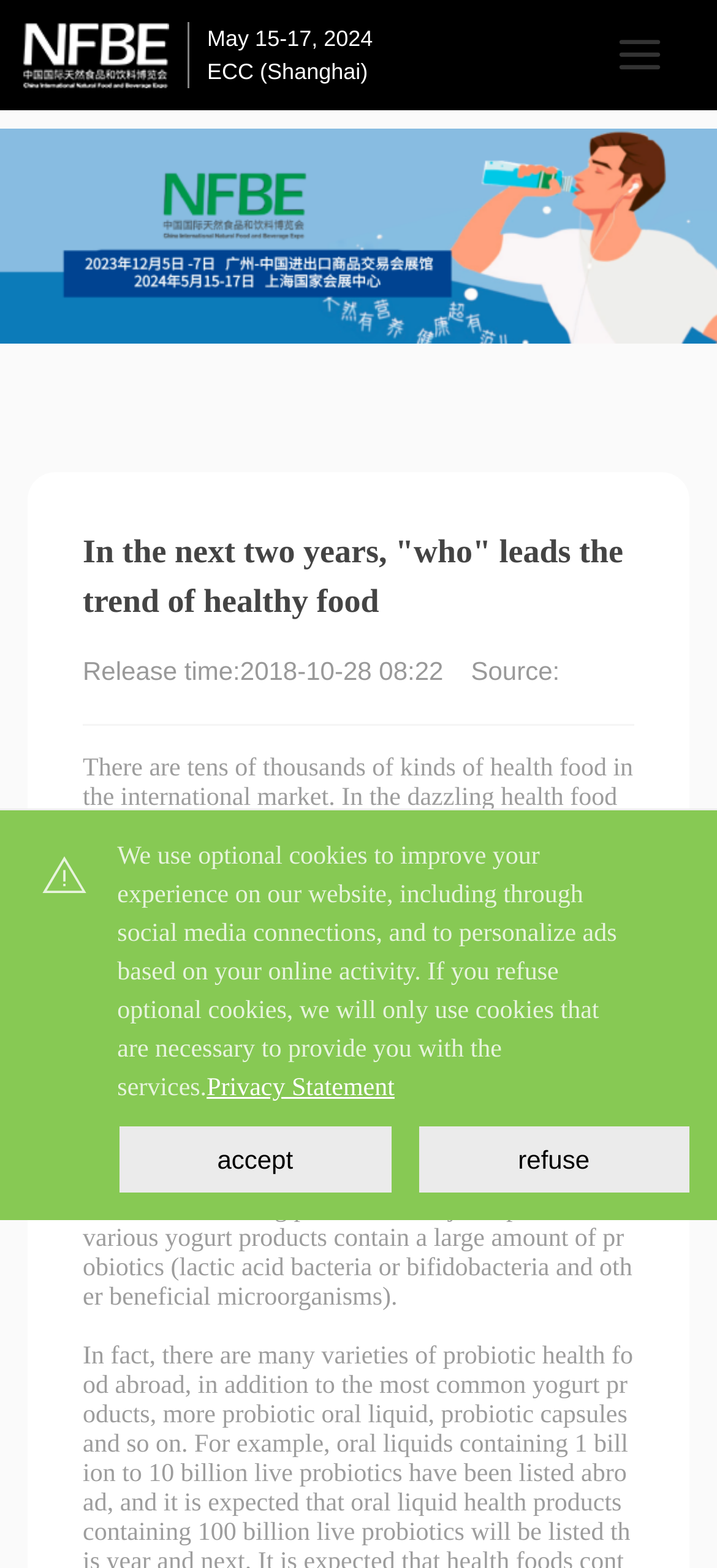Locate the bounding box coordinates of the UI element described by: "Privacy Statement". Provide the coordinates as four float numbers between 0 and 1, formatted as [left, top, right, bottom].

[0.288, 0.685, 0.55, 0.703]